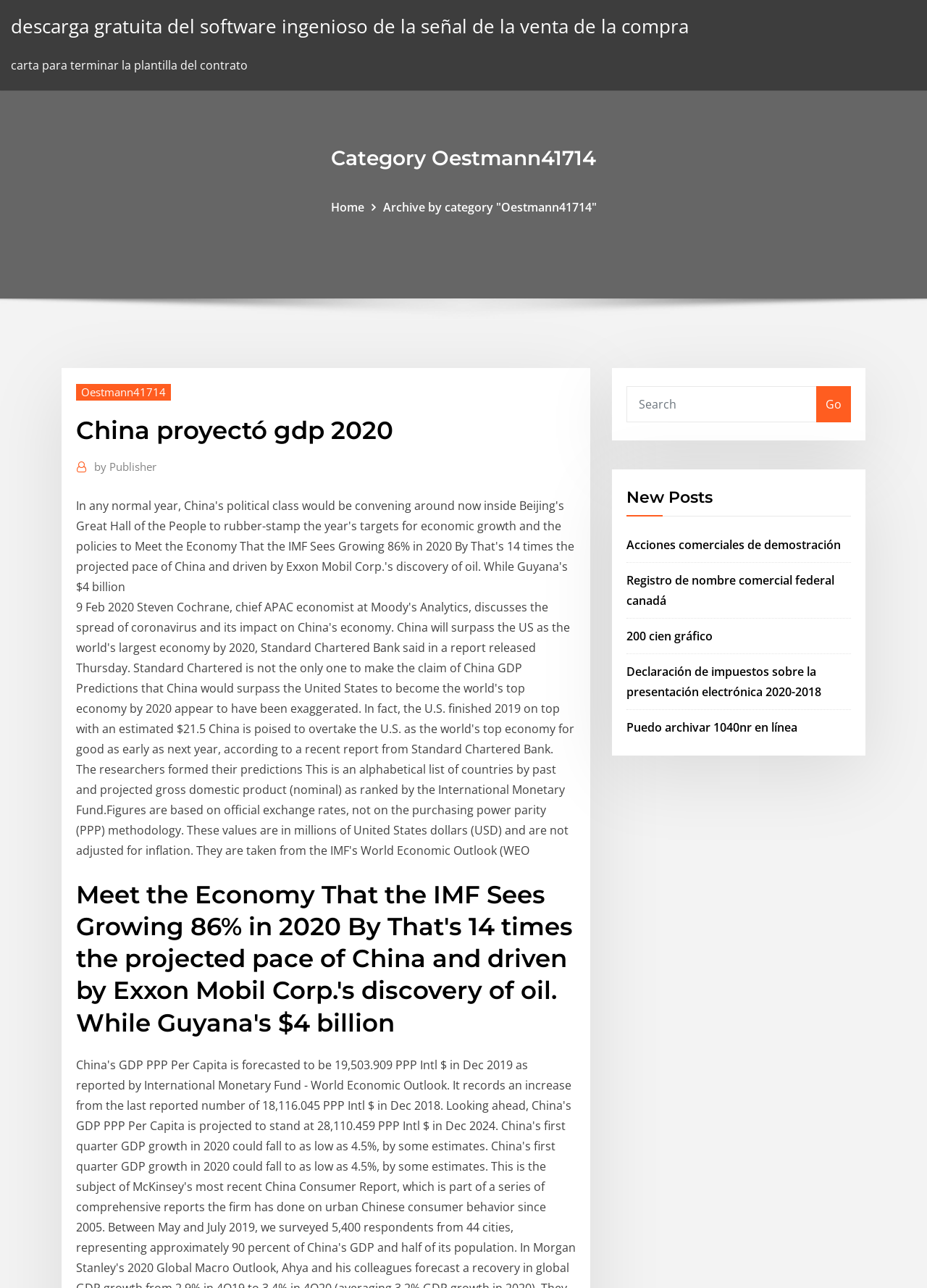Pinpoint the bounding box coordinates of the clickable element needed to complete the instruction: "view new posts". The coordinates should be provided as four float numbers between 0 and 1: [left, top, right, bottom].

[0.676, 0.378, 0.918, 0.401]